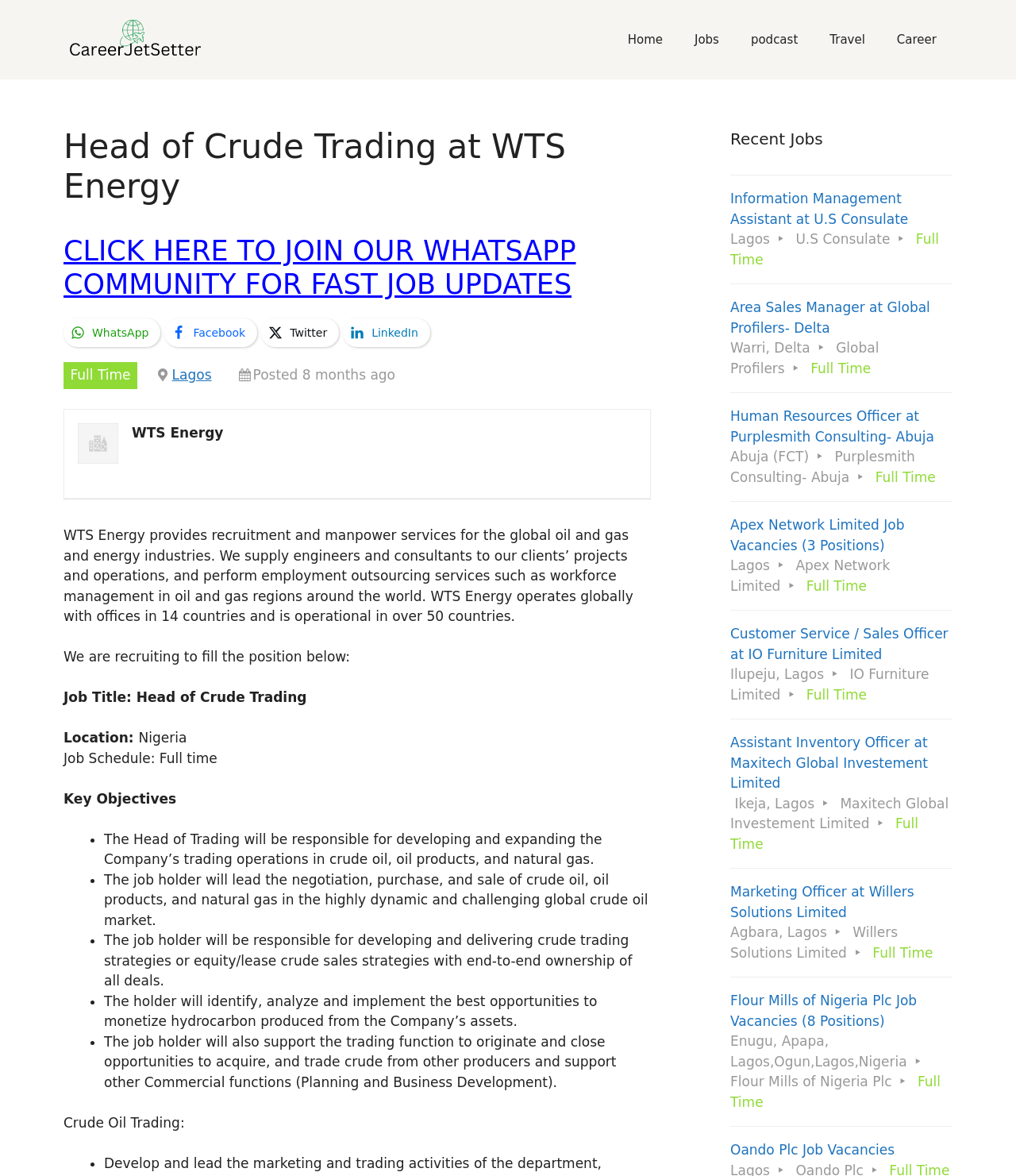What is the job schedule of the 'Head of Crude Trading' job?
Please answer the question with a detailed response using the information from the screenshot.

The job schedule can be found in the static text element that describes the job details, specifically in the 'Job Schedule' section.